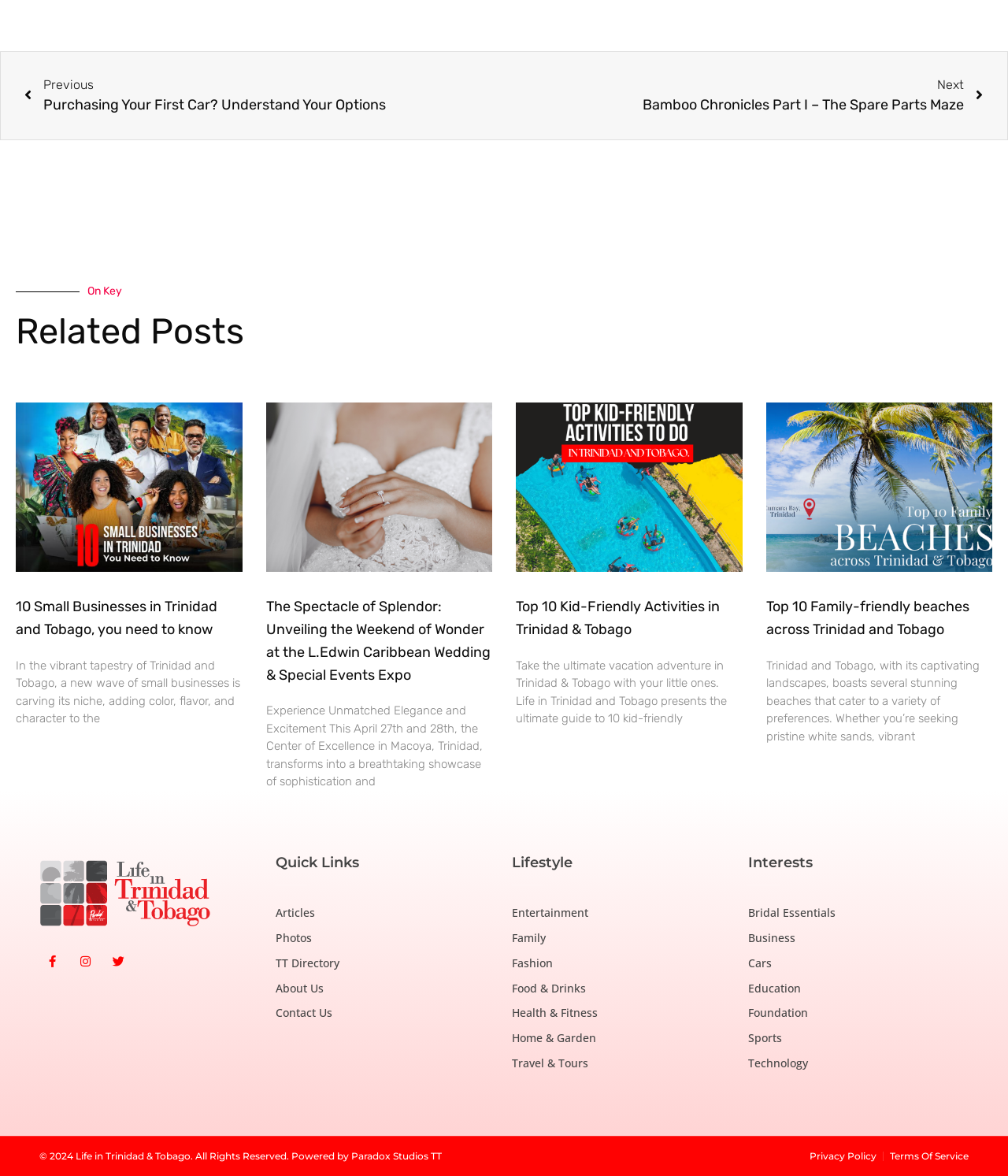How many social media links are available?
Please provide a detailed answer to the question.

I found three social media link elements [286], [288], and [290] with icons for Facebook, Instagram, and Twitter, respectively.